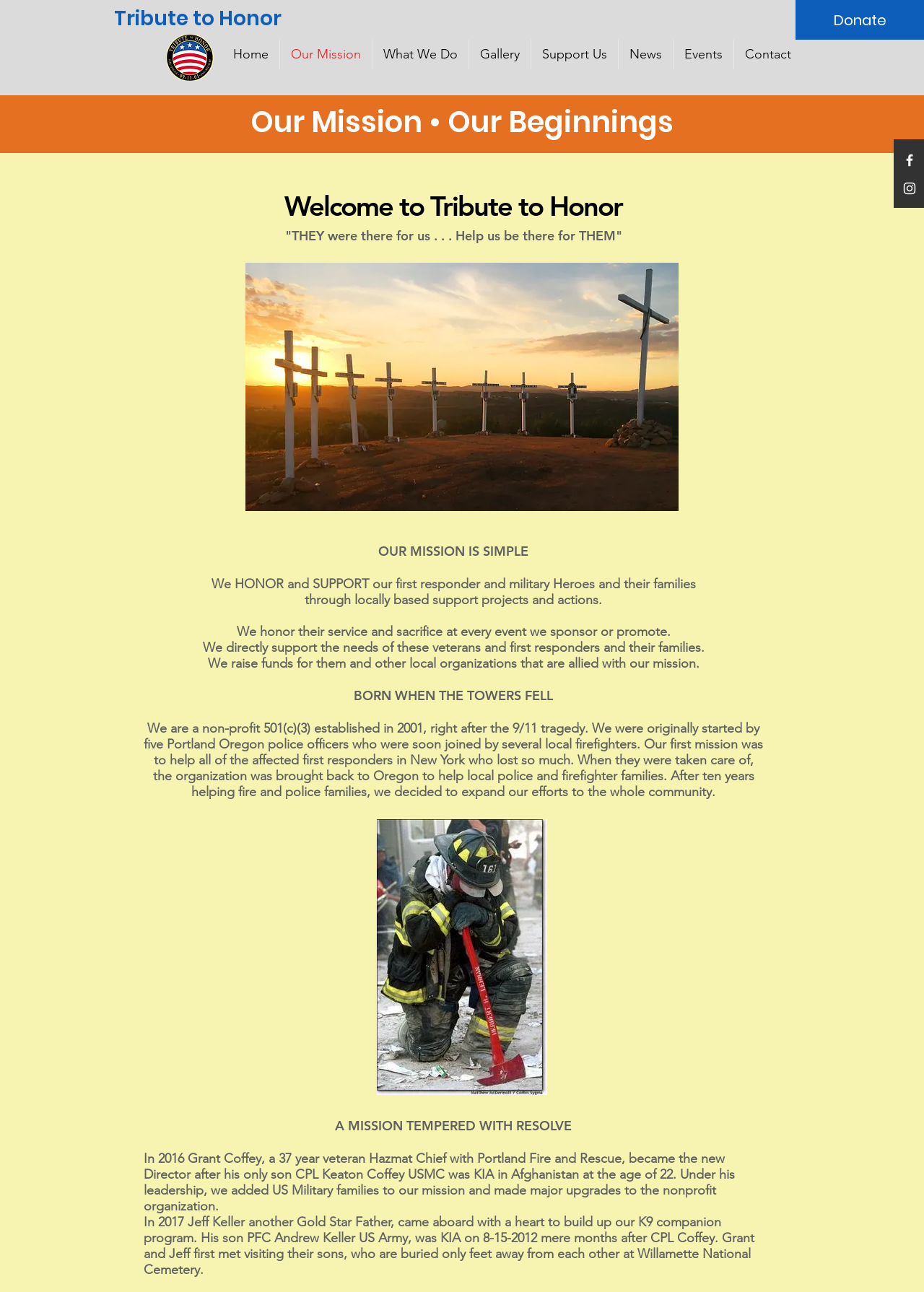Determine the bounding box coordinates for the area you should click to complete the following instruction: "Click the Facebook Icon".

[0.976, 0.118, 0.993, 0.13]